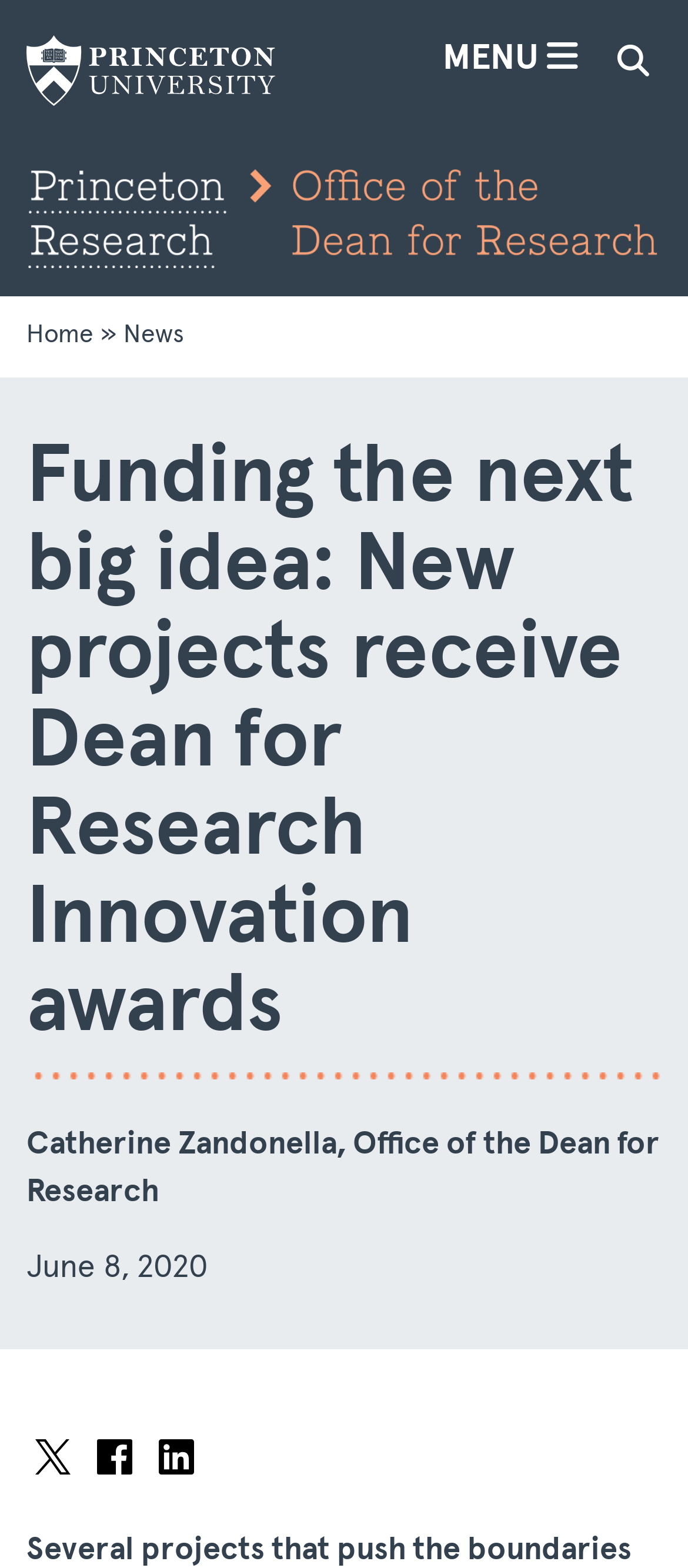What is the function of the 'Share on X' links?
Please analyze the image and answer the question with as much detail as possible.

I inferred the function of the links by their text 'Share on X (Link is external) (Link opens in new window)', which suggests that they allow users to share the article on various social media platforms.